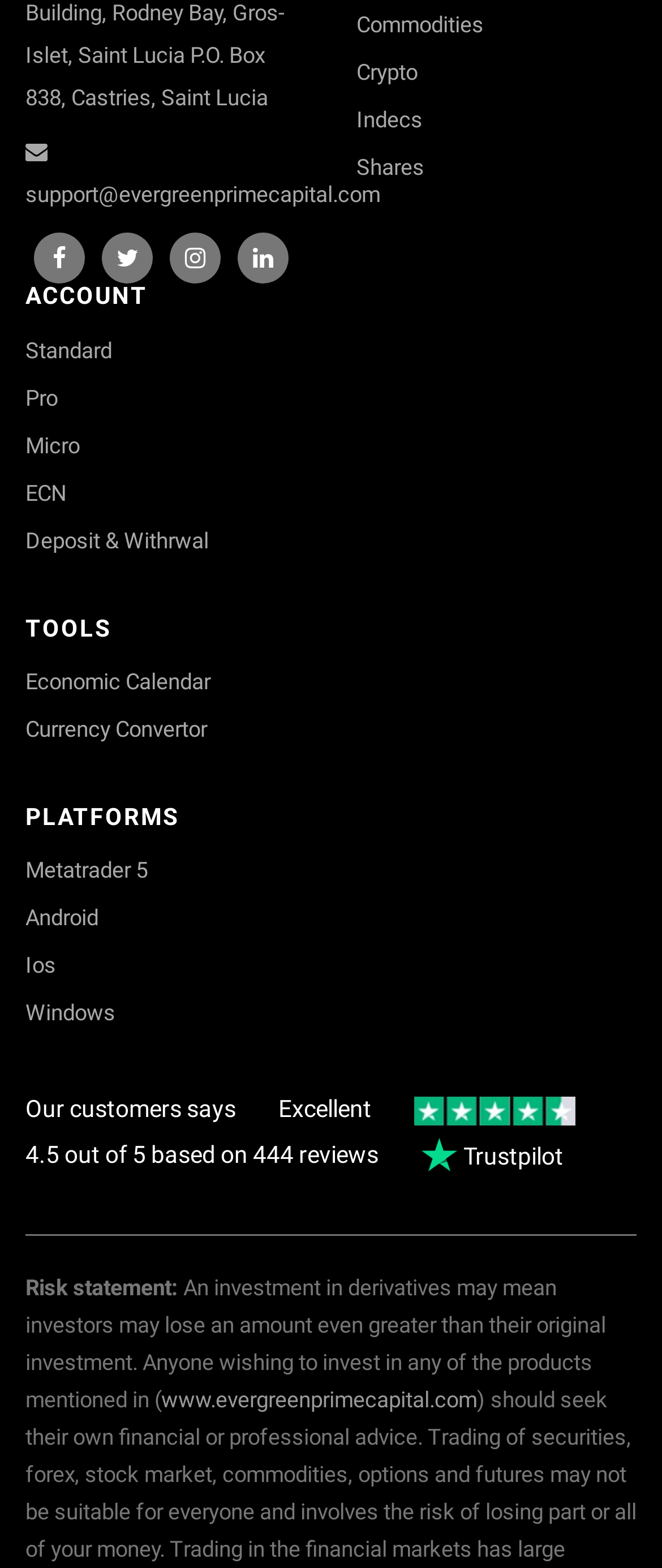What is the rating based on the number of reviews?
Using the visual information, respond with a single word or phrase.

4.5 out of 5